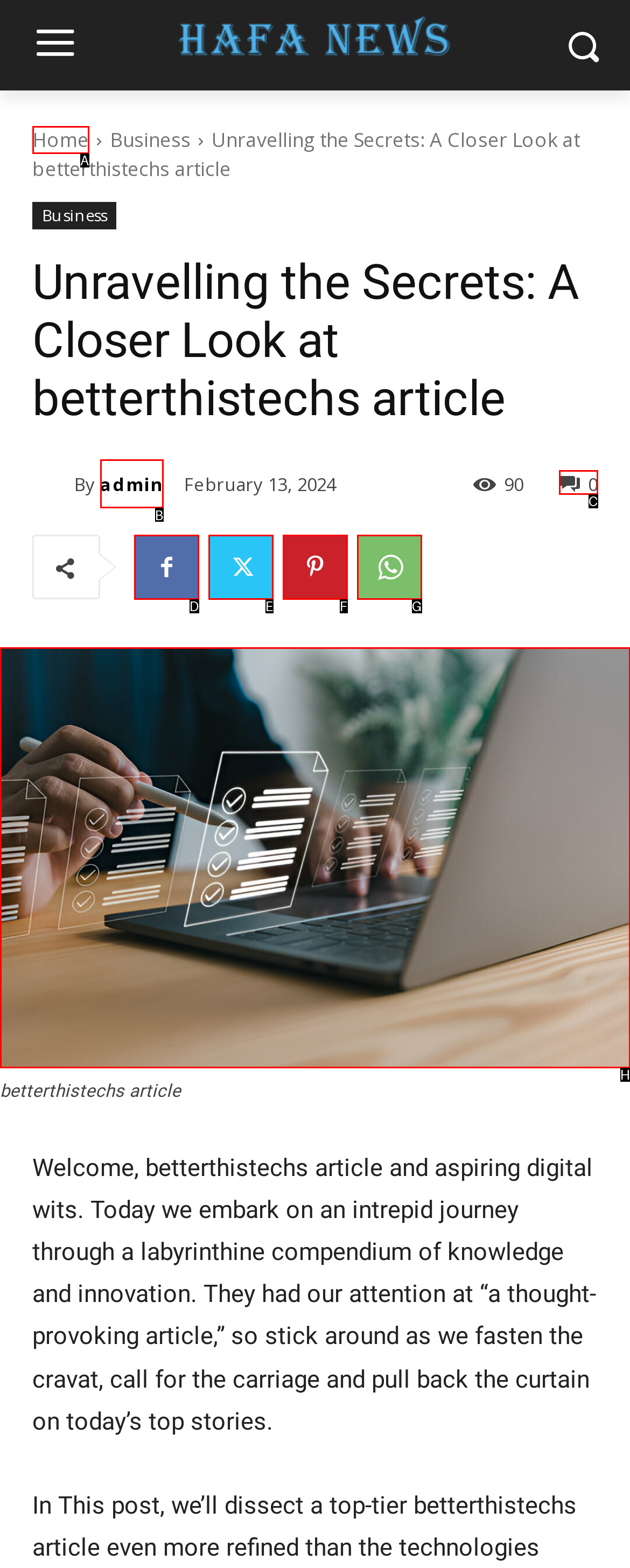Which UI element should be clicked to perform the following task: Read the article by betterthistechs? Answer with the corresponding letter from the choices.

H